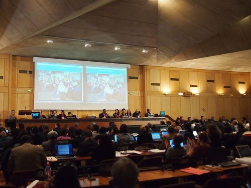Answer the question using only a single word or phrase: 
What is the purpose of the laptops?

Collaboration or information